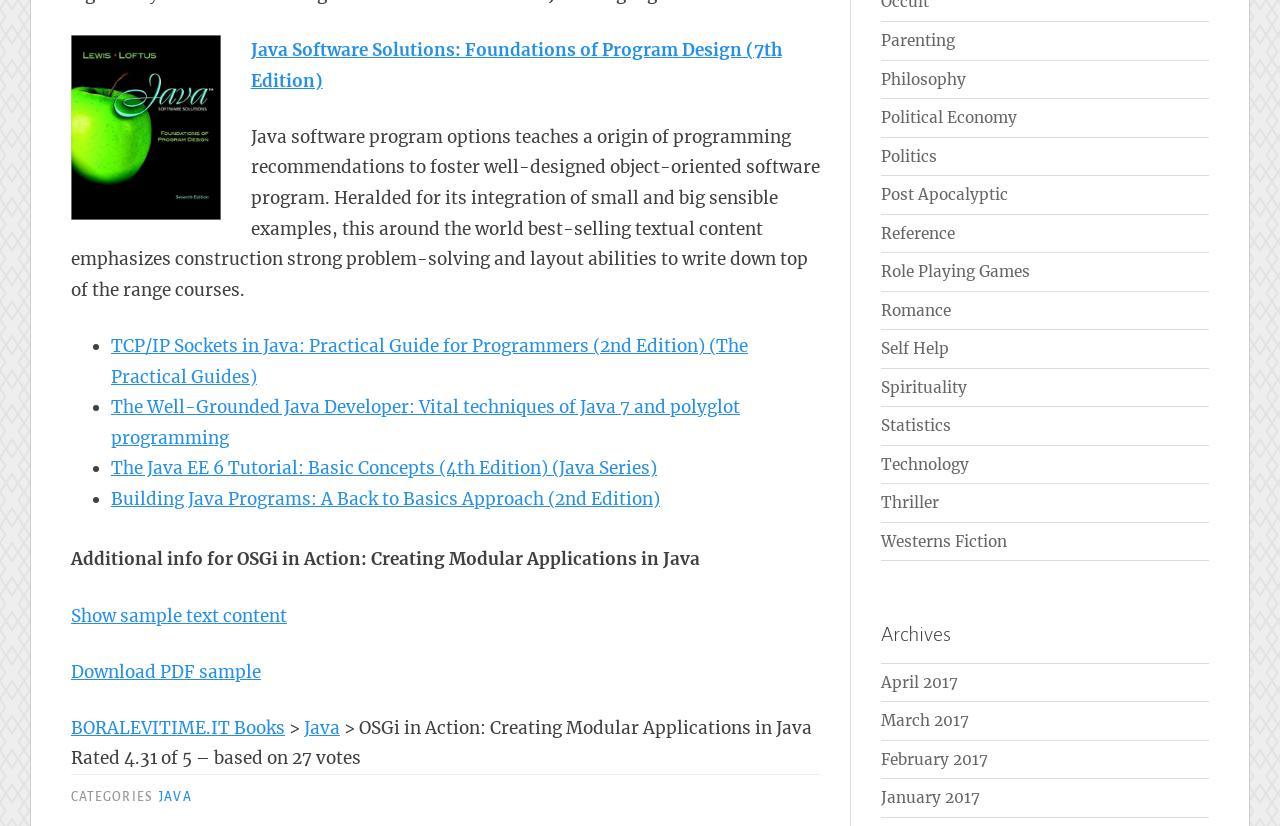Determine the bounding box coordinates for the element that should be clicked to follow this instruction: "Click on the link to Java Software Solutions". The coordinates should be given as four float numbers between 0 and 1, in the format [left, top, right, bottom].

[0.196, 0.047, 0.611, 0.111]